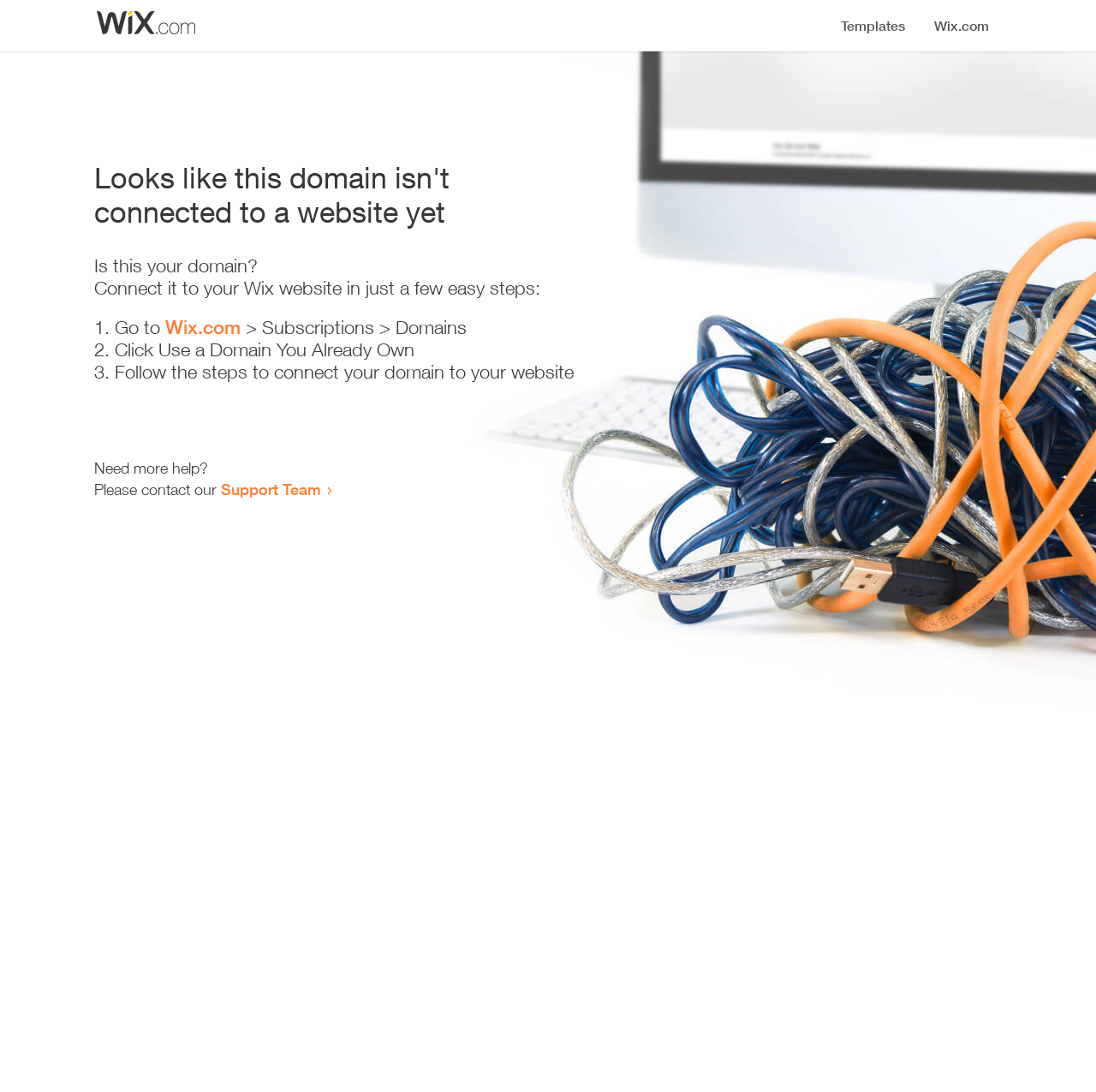What is the purpose of the webpage?
Please provide a comprehensive and detailed answer to the question.

The webpage provides a step-by-step guide on how to connect a domain to a Wix website, indicating that its purpose is to assist users in this process.